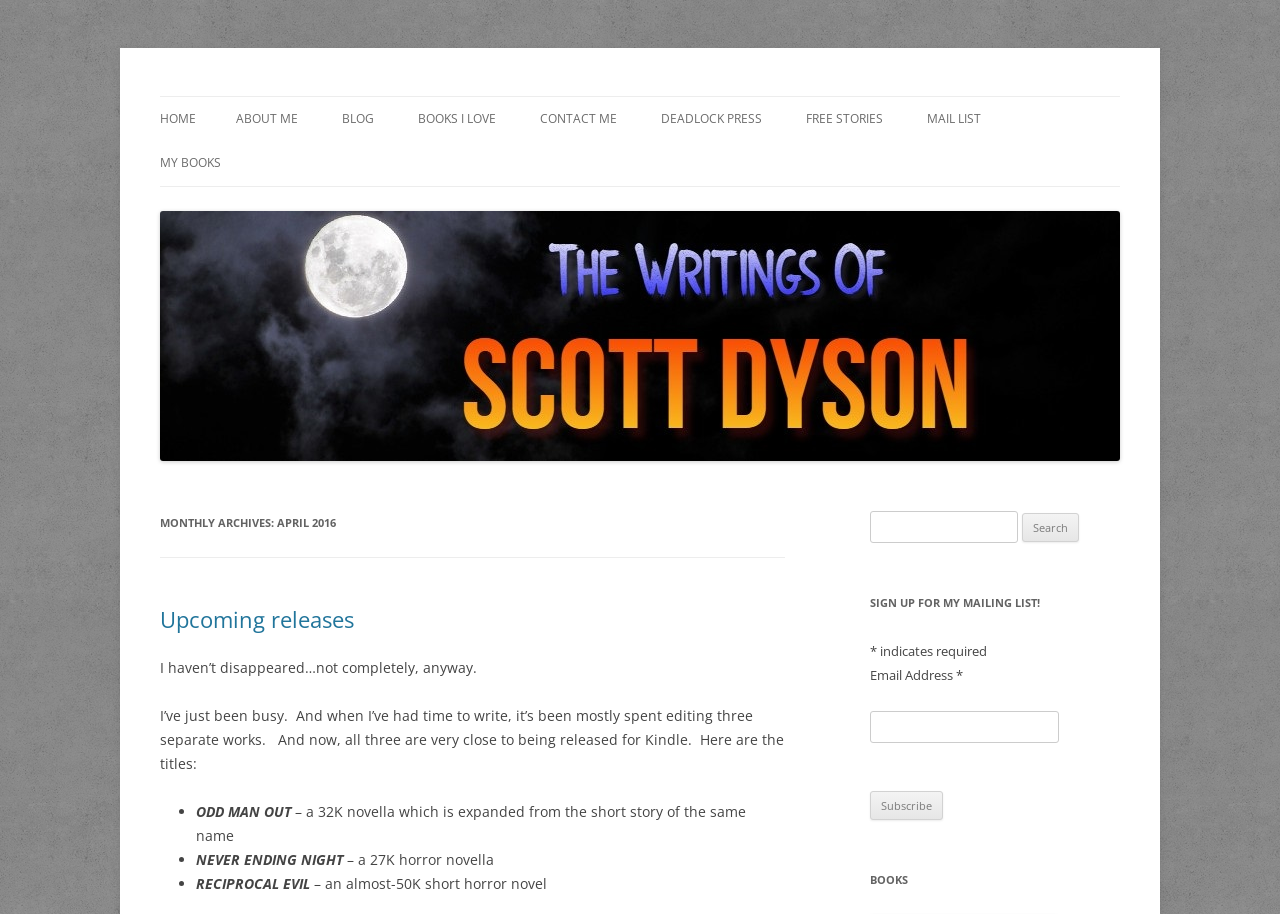Provide a thorough and detailed response to the question by examining the image: 
How many upcoming releases are mentioned?

I counted the list of upcoming releases and found that there are three books mentioned: ODD MAN OUT, NEVER ENDING NIGHT, and RECIPROCAL EVIL.